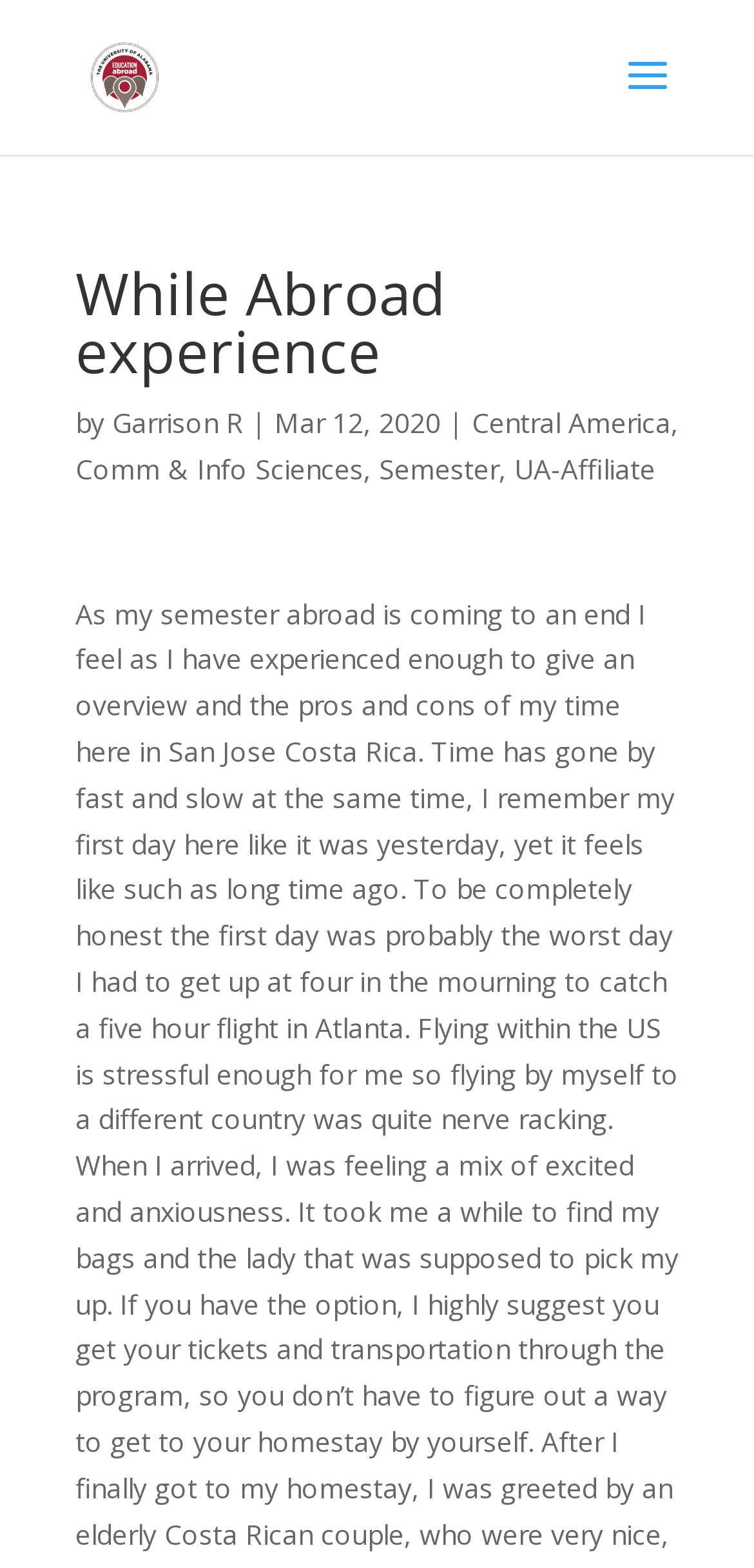What is the name of the university mentioned?
Refer to the image and provide a detailed answer to the question.

The question asks for the name of the university mentioned on the webpage. By looking at the link element with the text 'Study Abroad with The University of Alabama', we can infer that the university being referred to is The University of Alabama.